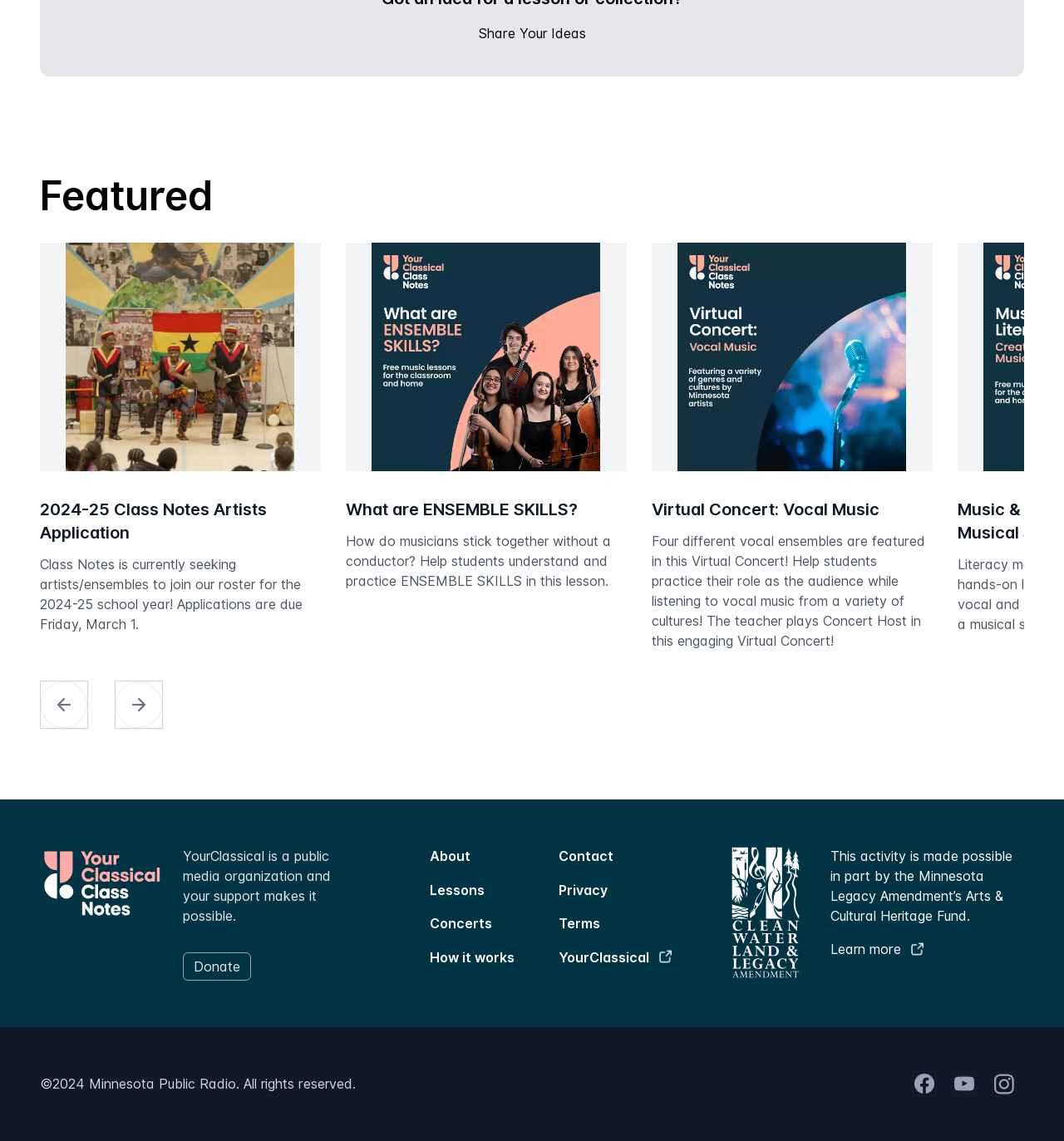Please reply with a single word or brief phrase to the question: 
What is the theme of the image at the bottom of the webpage?

Clean Water Land and Legacy Amendment